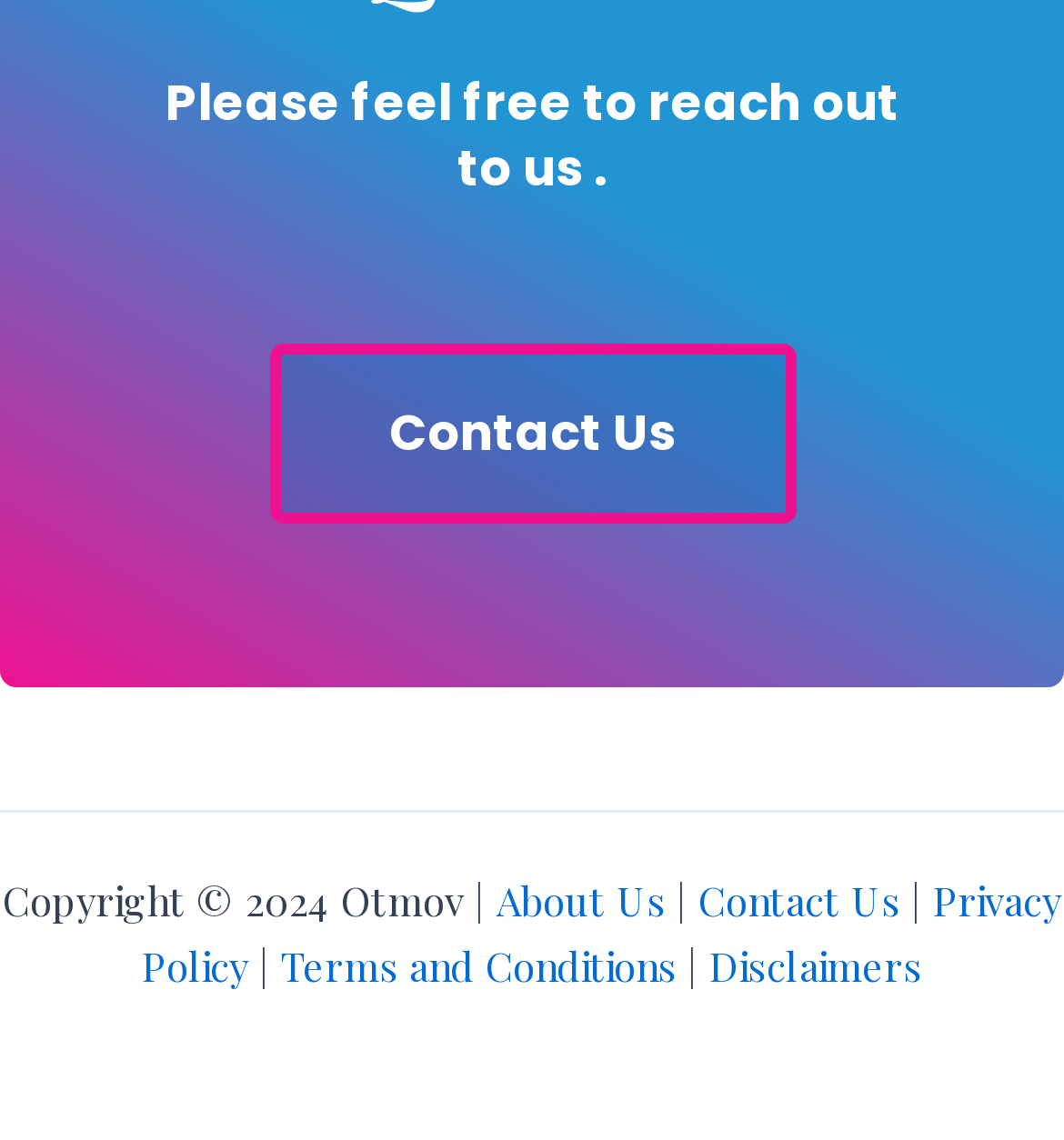Using the details in the image, give a detailed response to the question below:
How many links are in the footer?

I counted the number of link elements in the footer section, which includes 'Contact Us', 'About Us', 'Privacy Policy', 'Terms and Conditions', and 'Disclaimers', totaling 5 links.